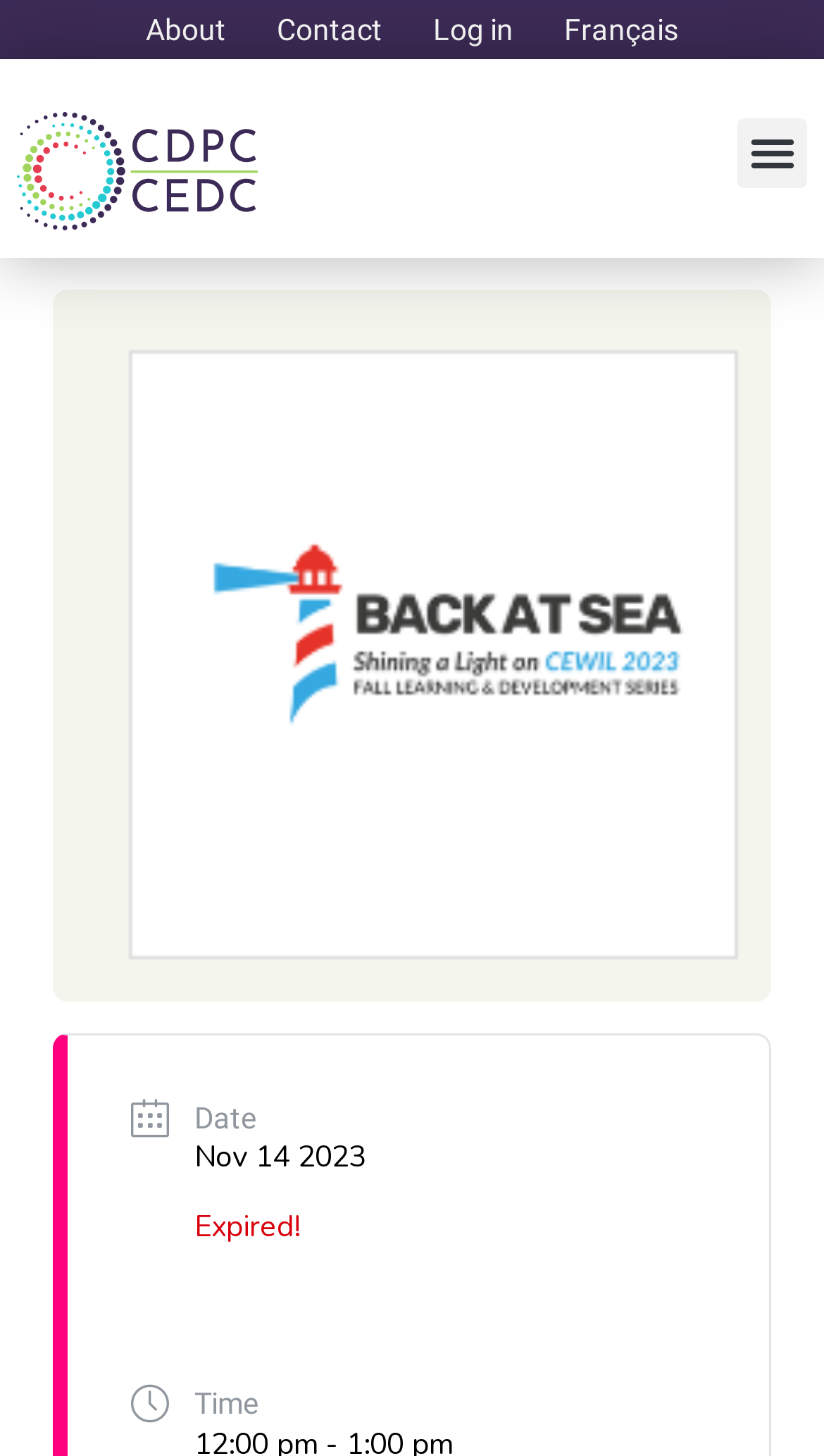Can you identify and provide the main heading of the webpage?

A Multi-Discipline Collaboration in Co-operative Education Course Development